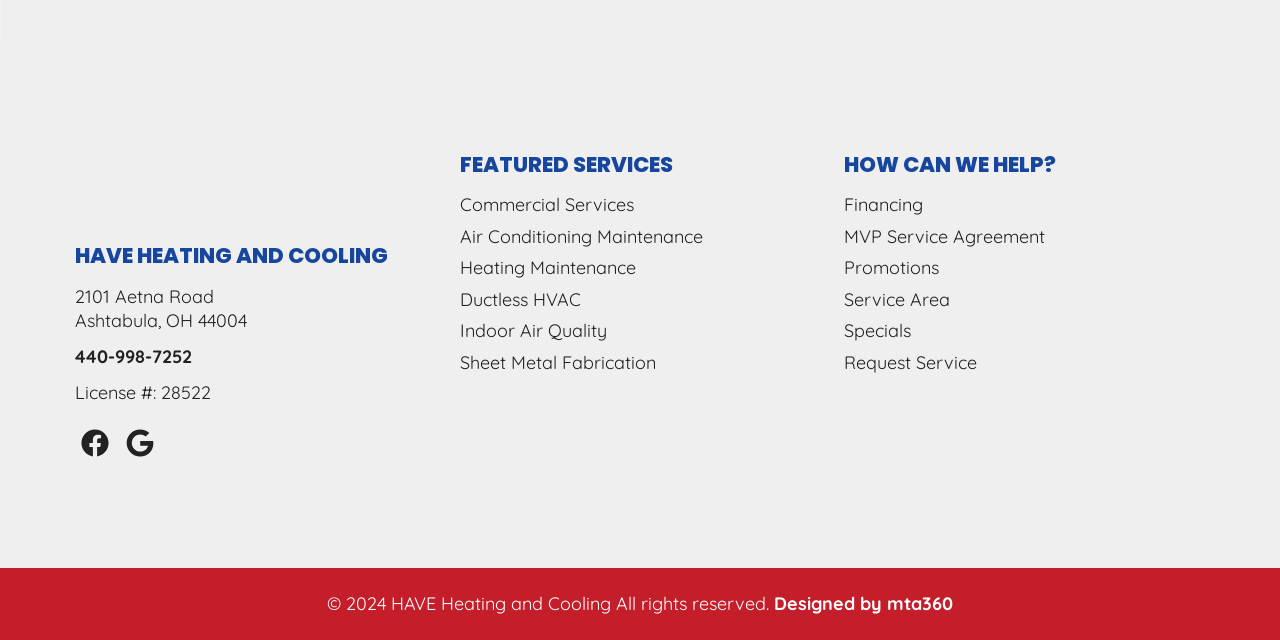Please specify the bounding box coordinates of the clickable region to carry out the following instruction: "Request Service". The coordinates should be four float numbers between 0 and 1, in the format [left, top, right, bottom].

[0.66, 0.548, 0.764, 0.584]